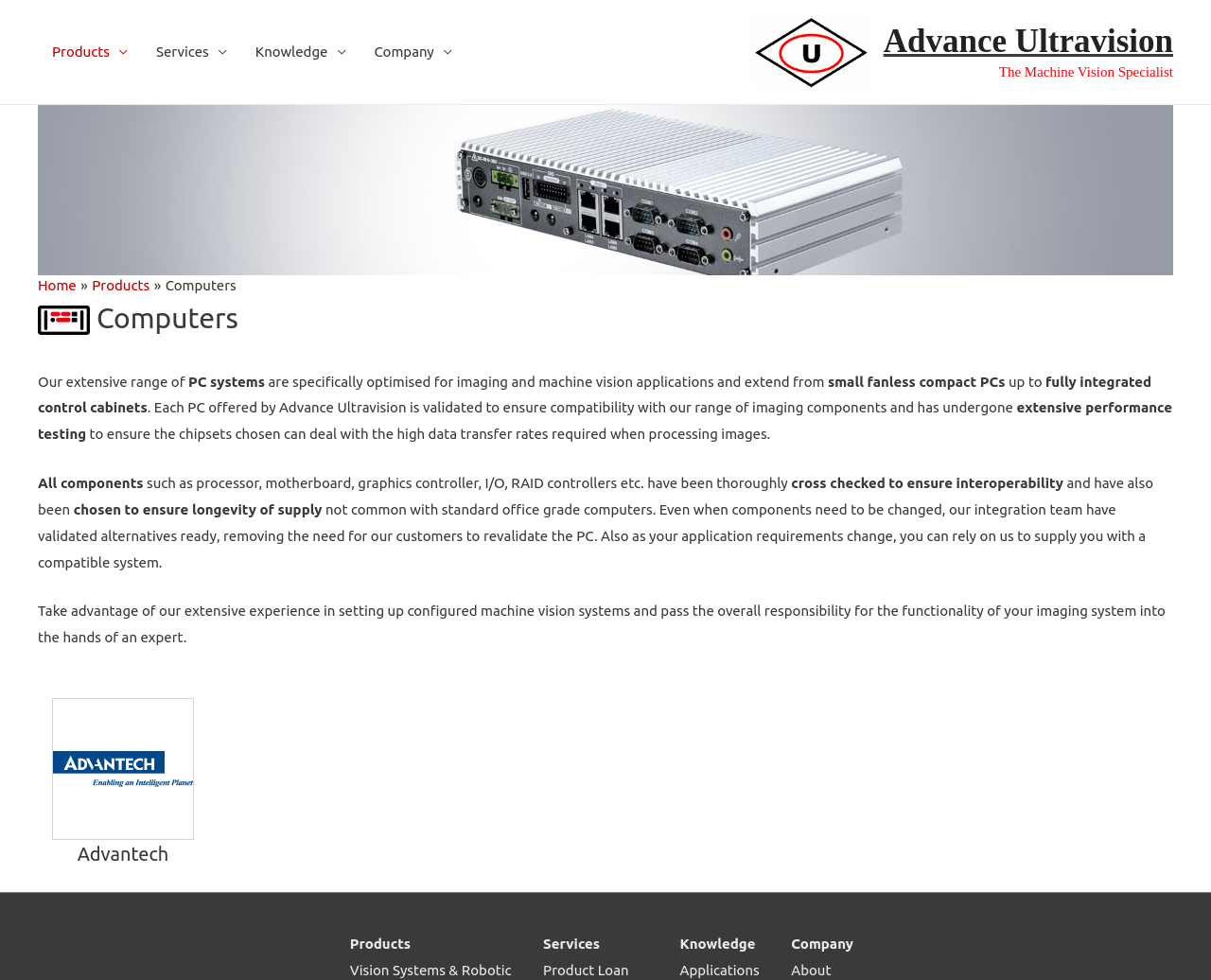Give a concise answer using one word or a phrase to the following question:
What is the name of the company mentioned in the products section?

Advantech